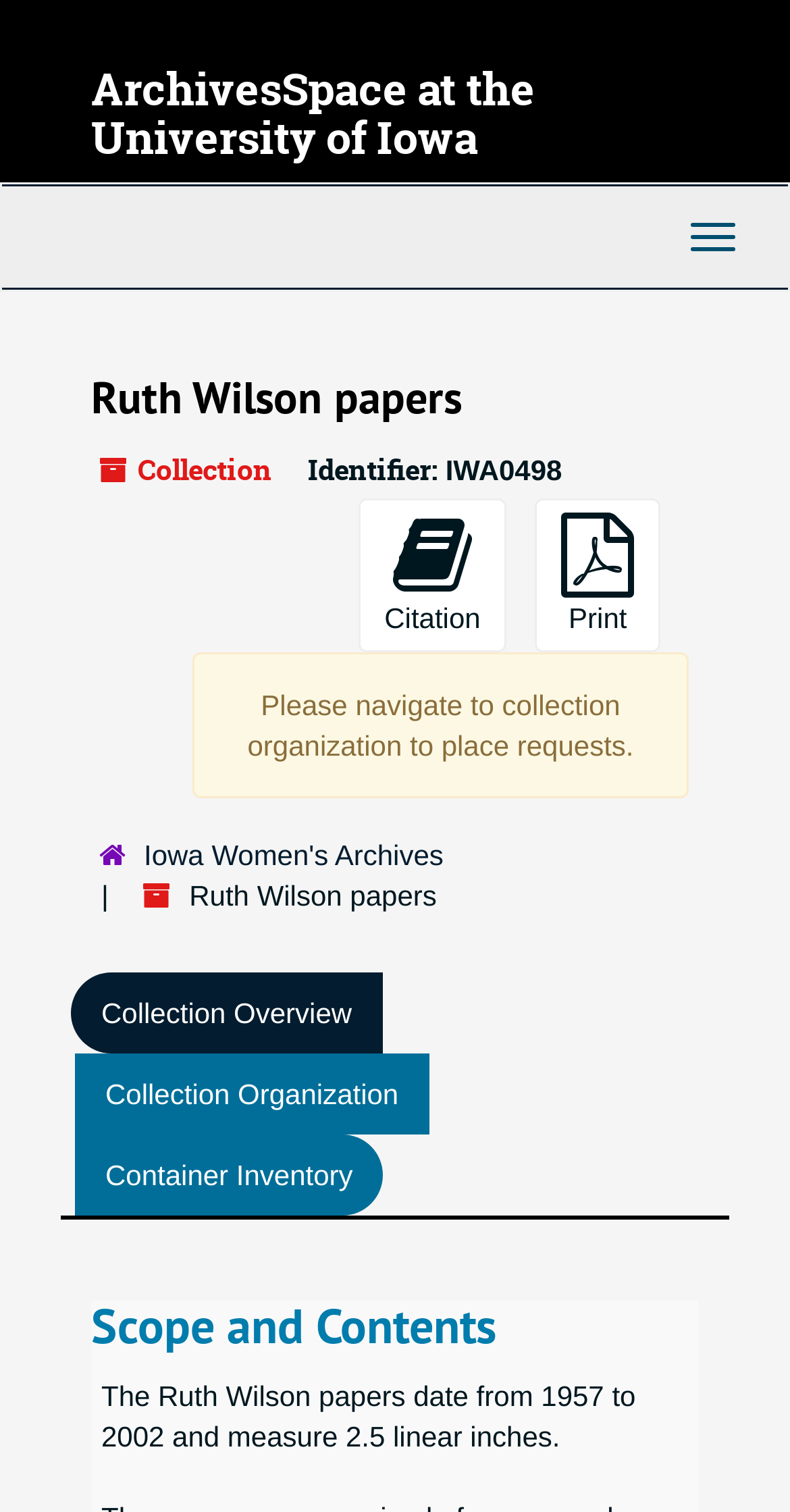What is the parent collection of Ruth Wilson papers?
Using the image, respond with a single word or phrase.

Iowa Women's Archives